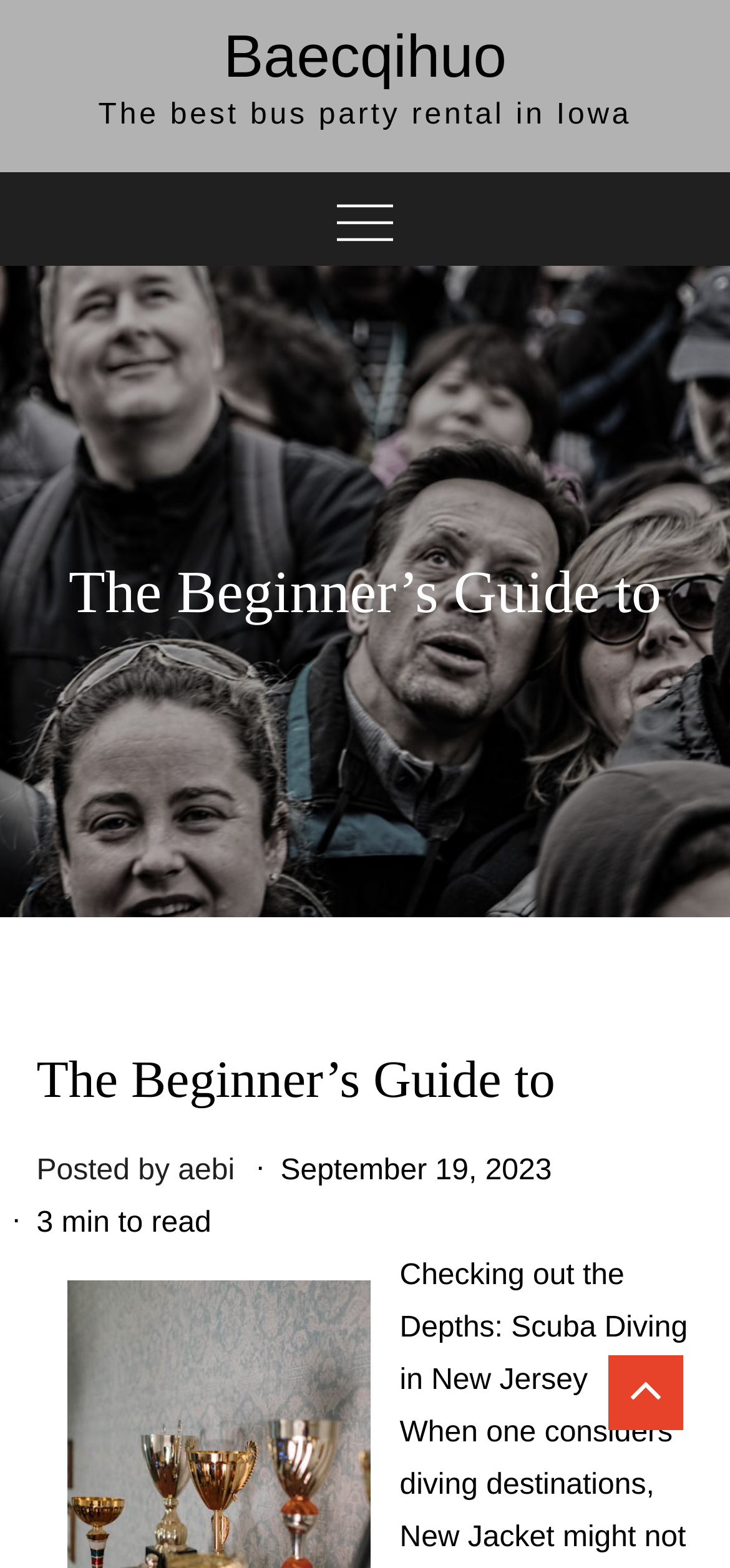How long does it take to read the article?
Deliver a detailed and extensive answer to the question.

The static text '3 min to read' is a child element of the header element, indicating that it takes 3 minutes to read the article.